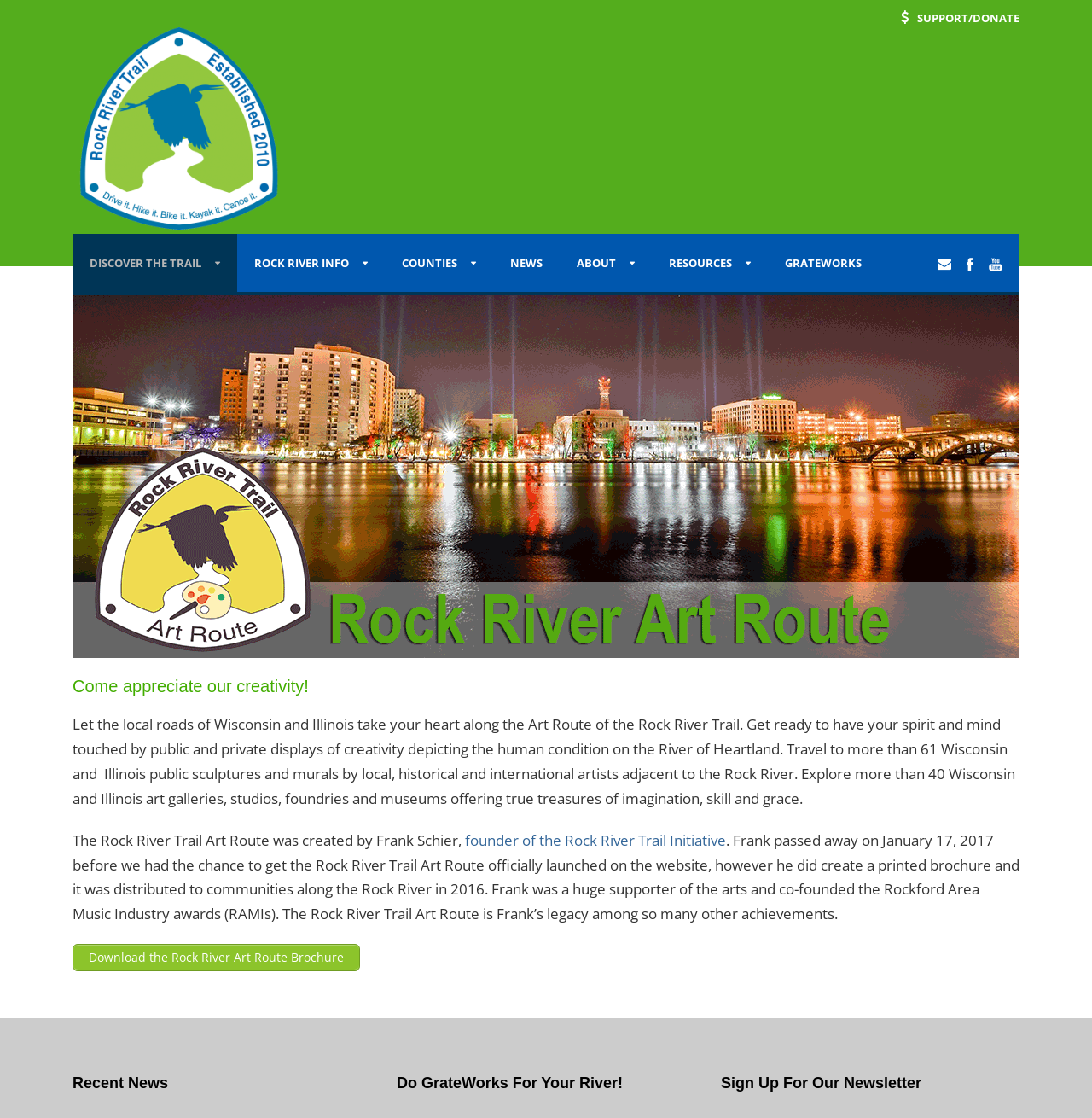What is GrateWorks?
Observe the image and answer the question with a one-word or short phrase response.

Unknown